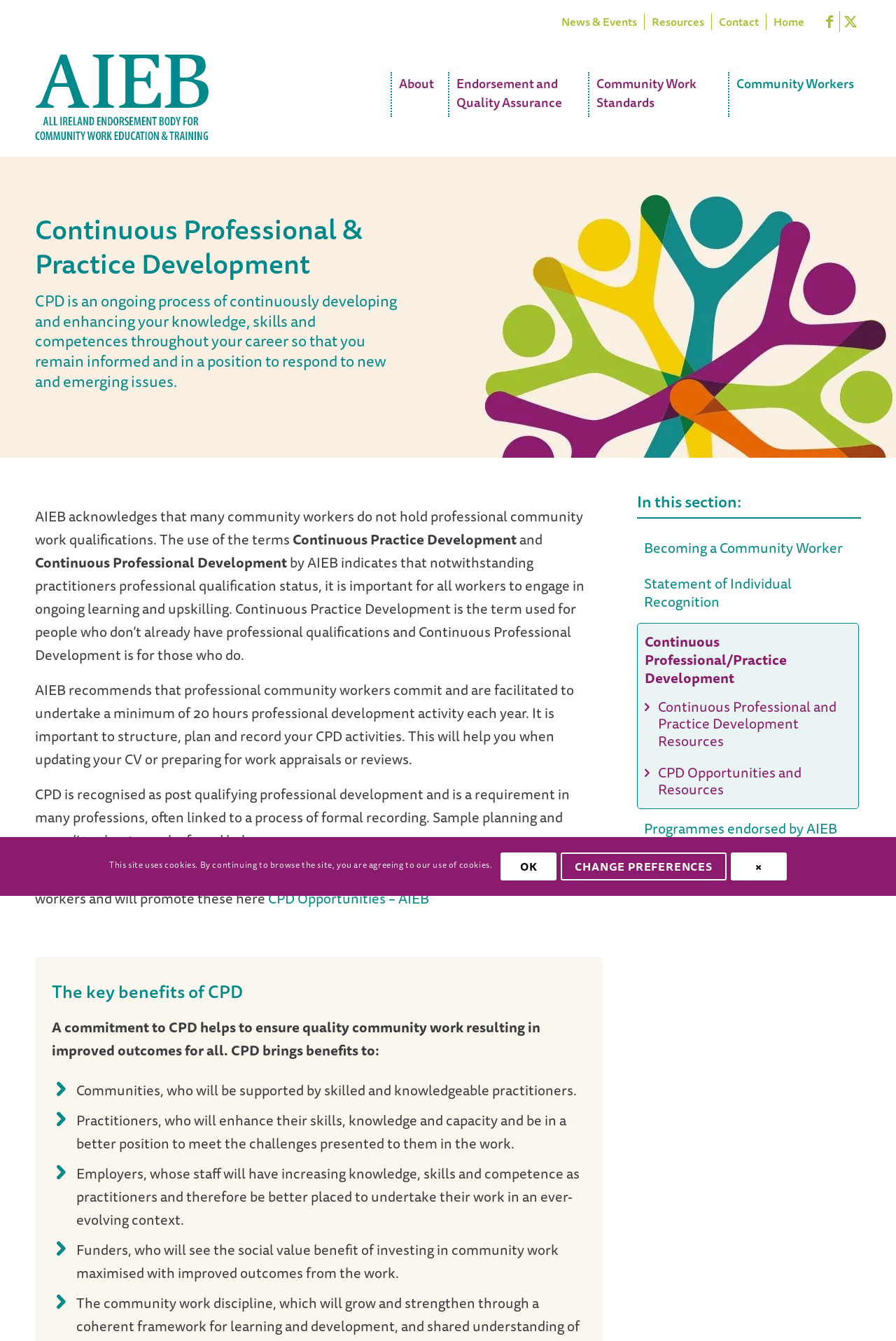Provide a one-word or brief phrase answer to the question:
What is the name of the organization?

AIEB